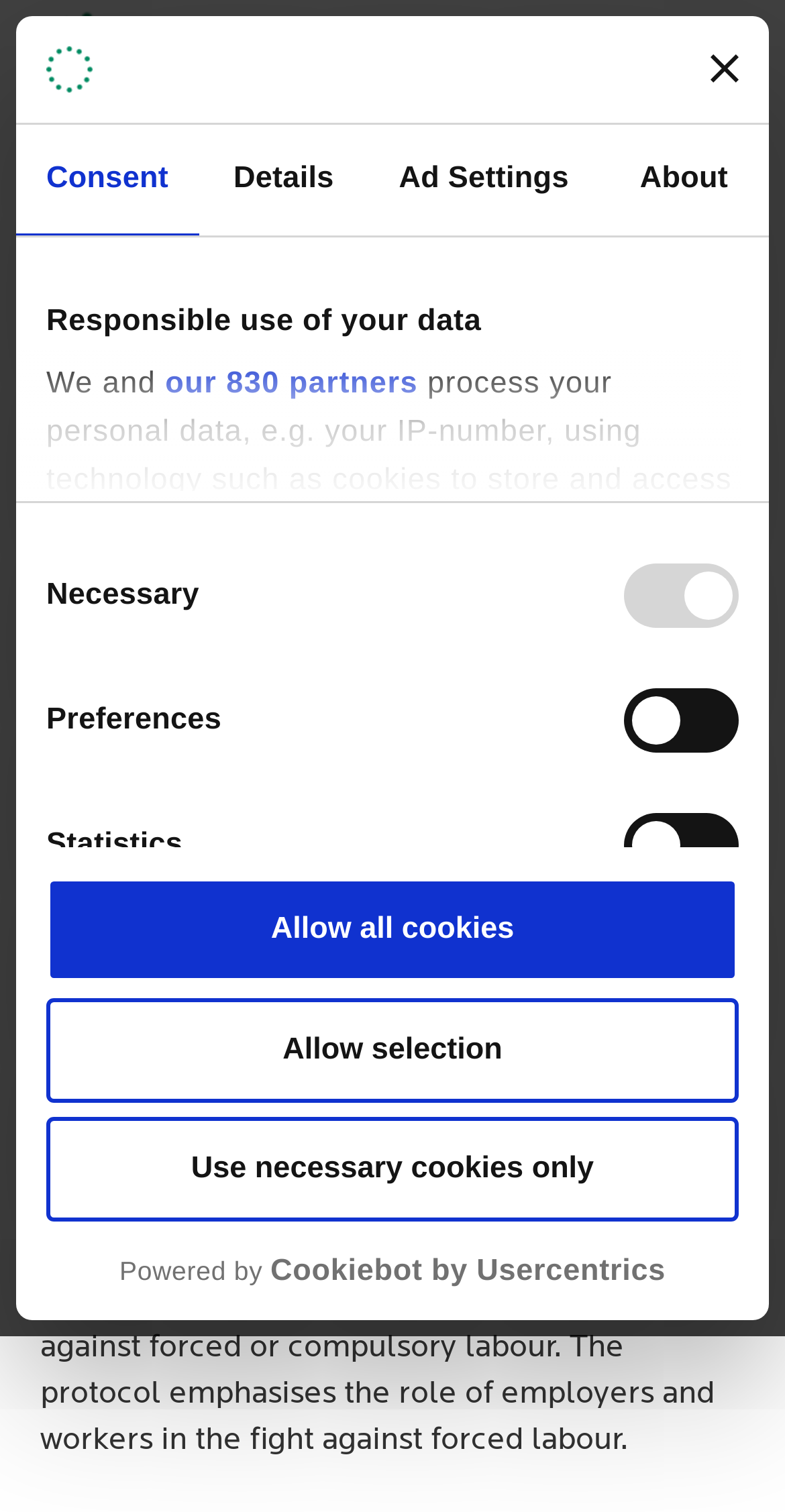Please identify the bounding box coordinates for the region that you need to click to follow this instruction: "Select the 'Details' tab".

[0.253, 0.082, 0.47, 0.155]